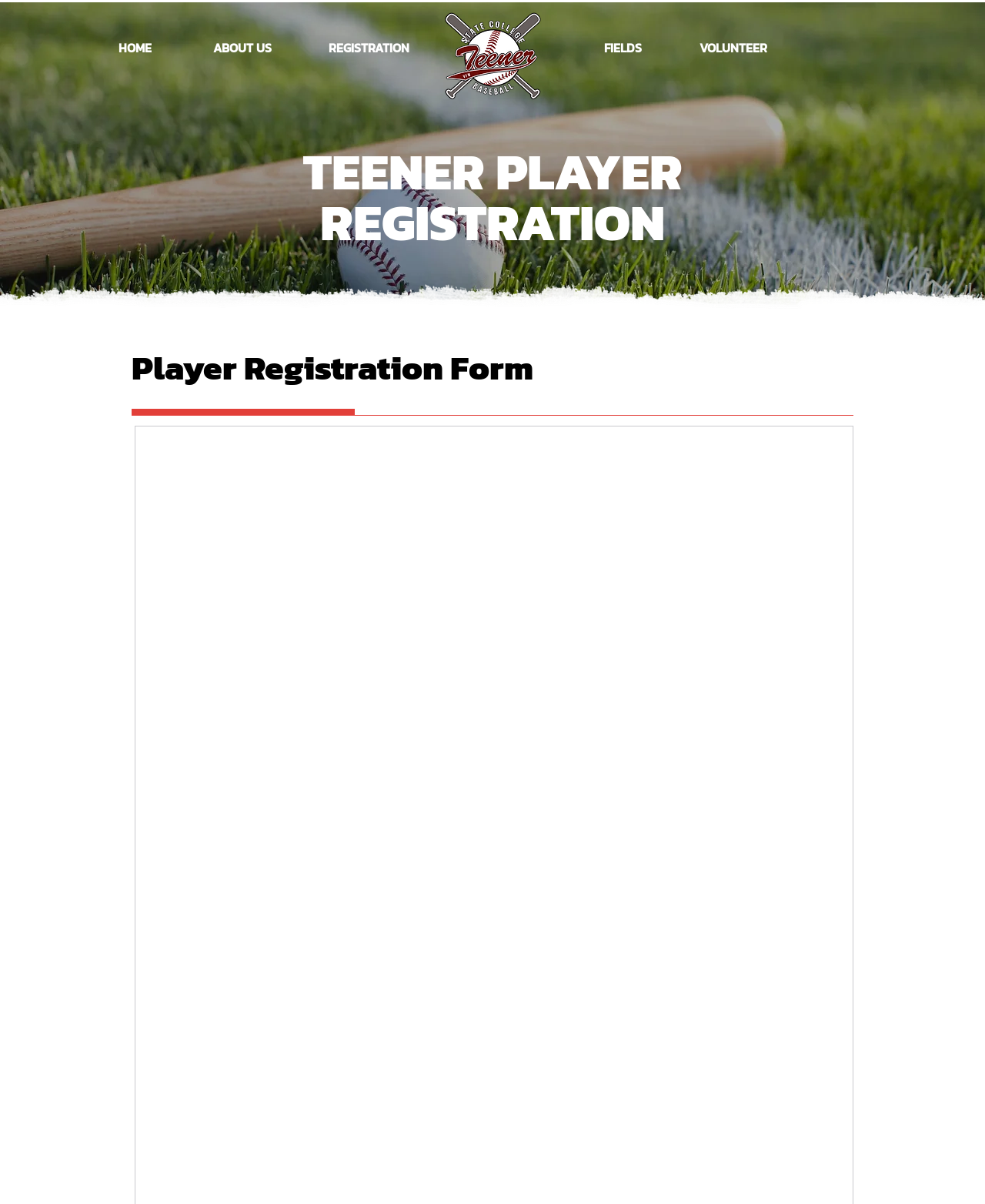Craft a detailed narrative of the webpage's structure and content.

The webpage is dedicated to registering players for the State College Teener League. At the top left, there are four links: "HOME", "ABOUT US", "REGISTRATION", and an image link with the logo "state-college-teener-baseball.png". The "REGISTRATION" link is highlighted, indicating that it is the current page.

Below the links, there is a navigation menu labeled "Site" with two options: "FIELDS" and "VOLUNTEER". 

The main content of the page is divided into two sections. The first section has a heading "TEENER PLAYER REGISTRATION" and is located at the top center of the page. The second section has a heading "Player Registration Form" and is located below the first section, spanning across the majority of the page.

At the very top of the page, there is a horizontal line image "top-white-paint-line.png" that stretches across the entire width of the page.